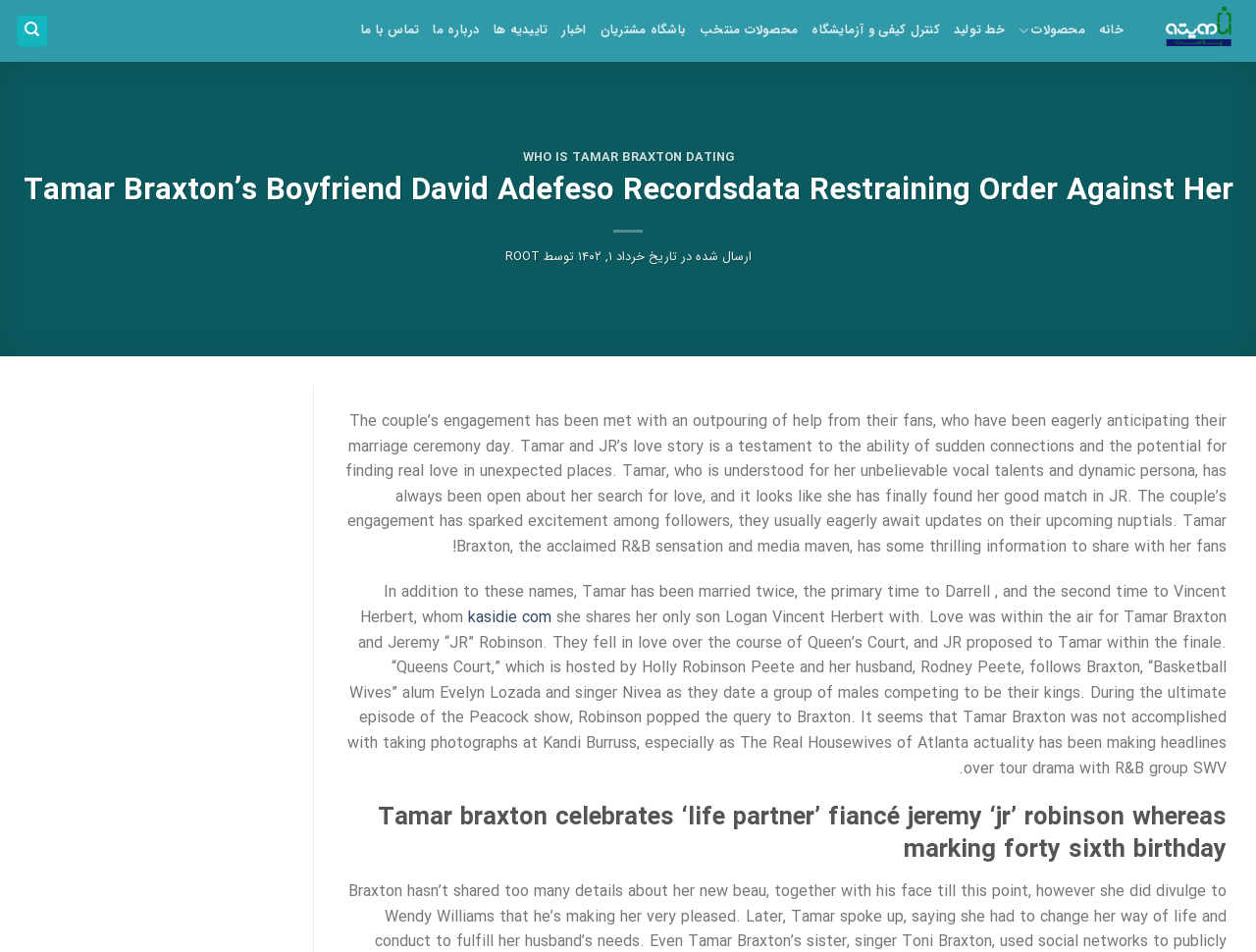Determine the coordinates of the bounding box for the clickable area needed to execute this instruction: "Visit kasidie com".

[0.373, 0.636, 0.439, 0.662]